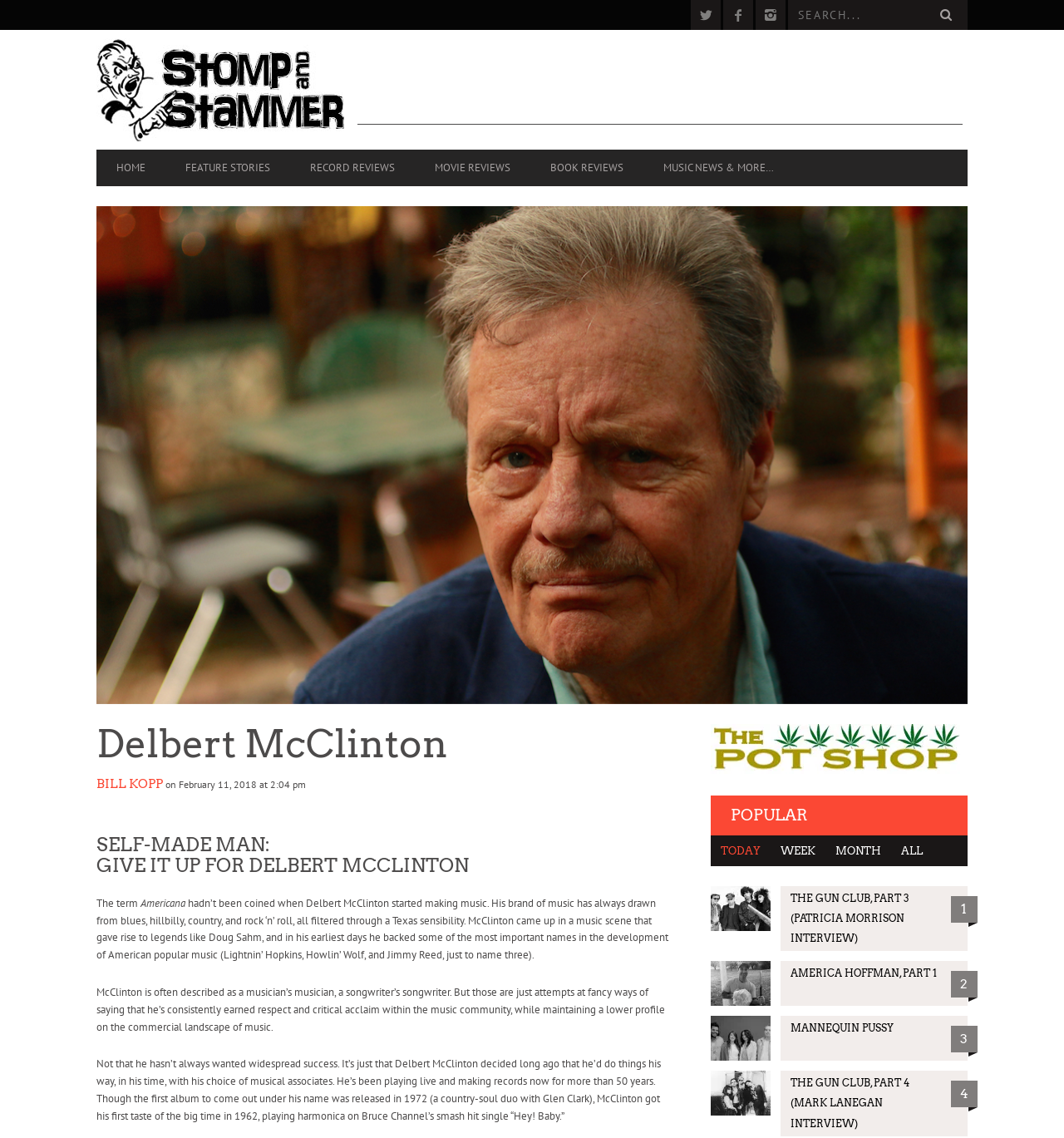What type of music does Delbert McClinton make?
Using the image, give a concise answer in the form of a single word or short phrase.

Americana